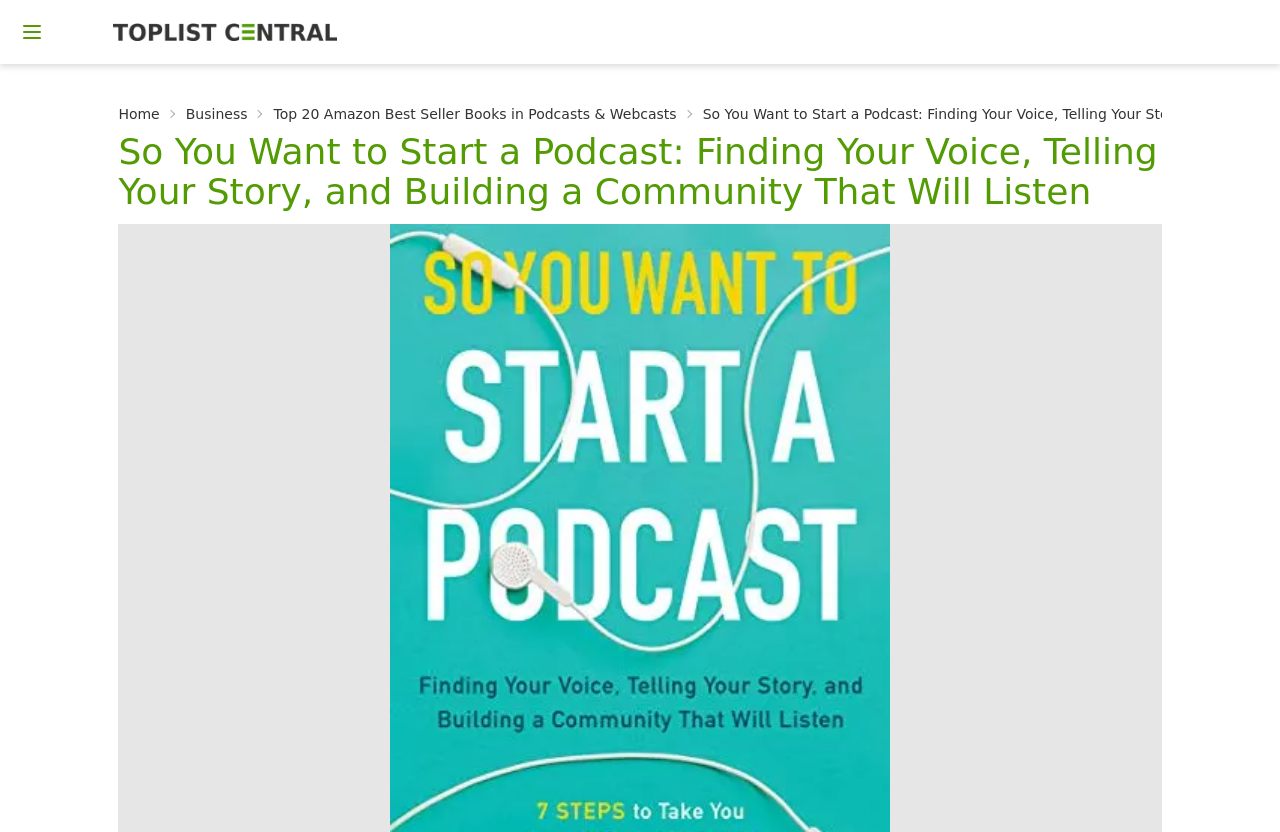What is the position of the 'Business' link?
Analyze the image and provide a thorough answer to the question.

By examining the x1 coordinates of the link elements, I found that the 'Business' link has a larger x1 coordinate than the 'Home' link but a smaller x1 coordinate than the 'Top 20 Amazon Best Seller Books in Podcasts & Webcasts' link, indicating that it is the second link from the left.